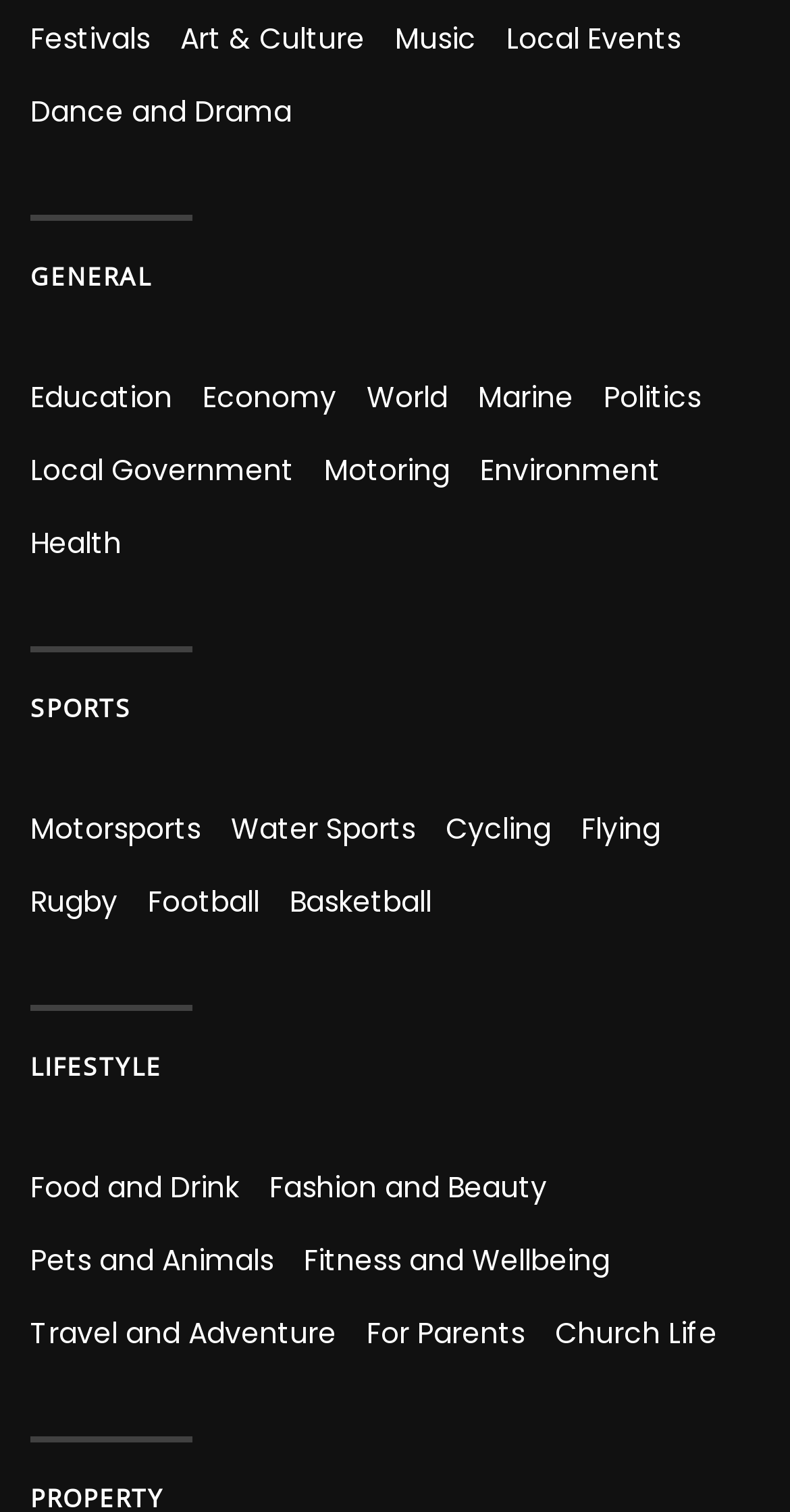For the following element description, predict the bounding box coordinates in the format (top-left x, top-left y, bottom-right x, bottom-right y). All values should be floating point numbers between 0 and 1. Description: Lifestyle

[0.038, 0.694, 0.205, 0.717]